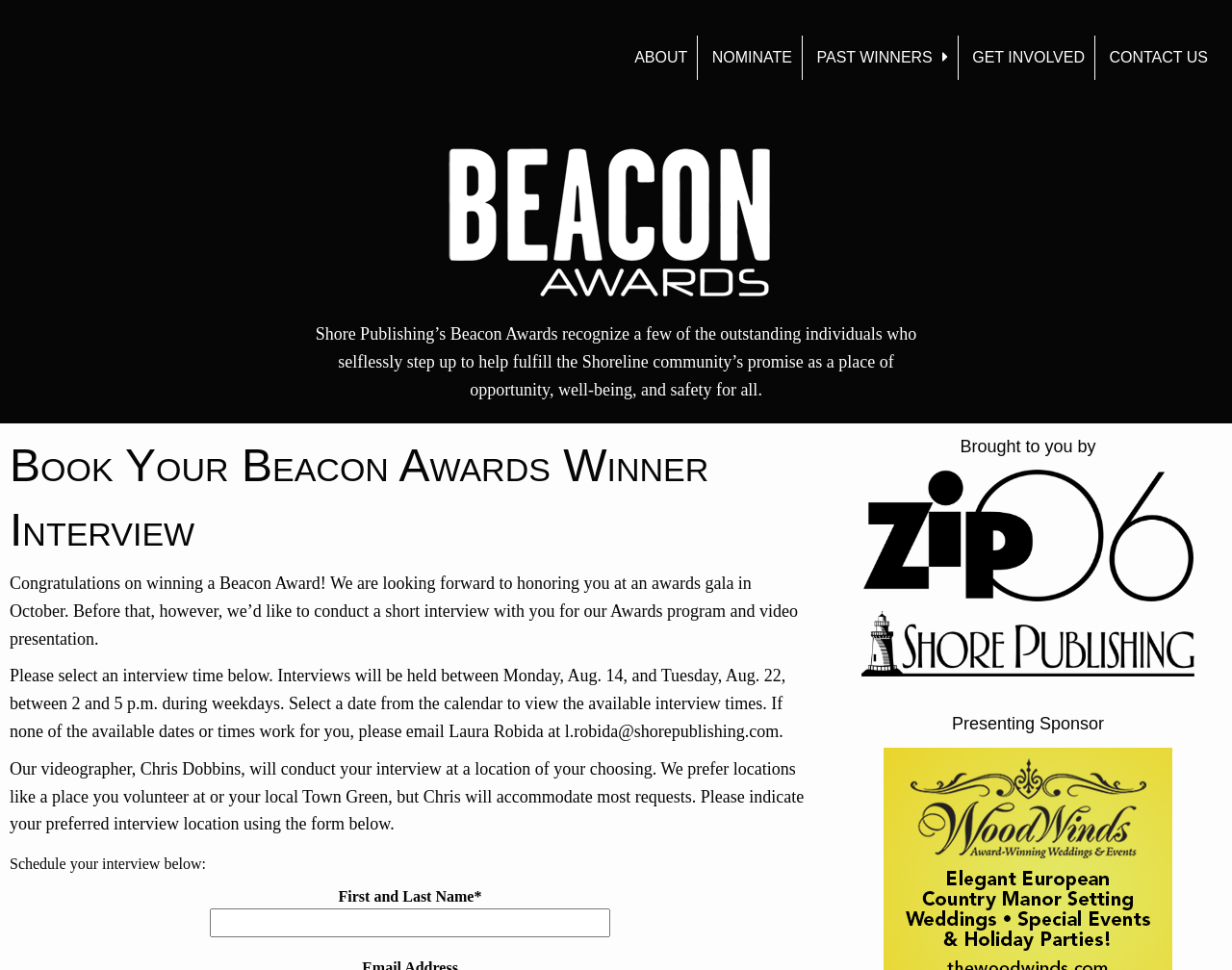From the details in the image, provide a thorough response to the question: What is the purpose of the Beacon Awards?

The purpose of the Beacon Awards is to recognize a few of the outstanding individuals who selflessly step up to help fulfill the Shoreline community's promise as a place of opportunity, well-being, and safety for all, as stated in the webpage's description.